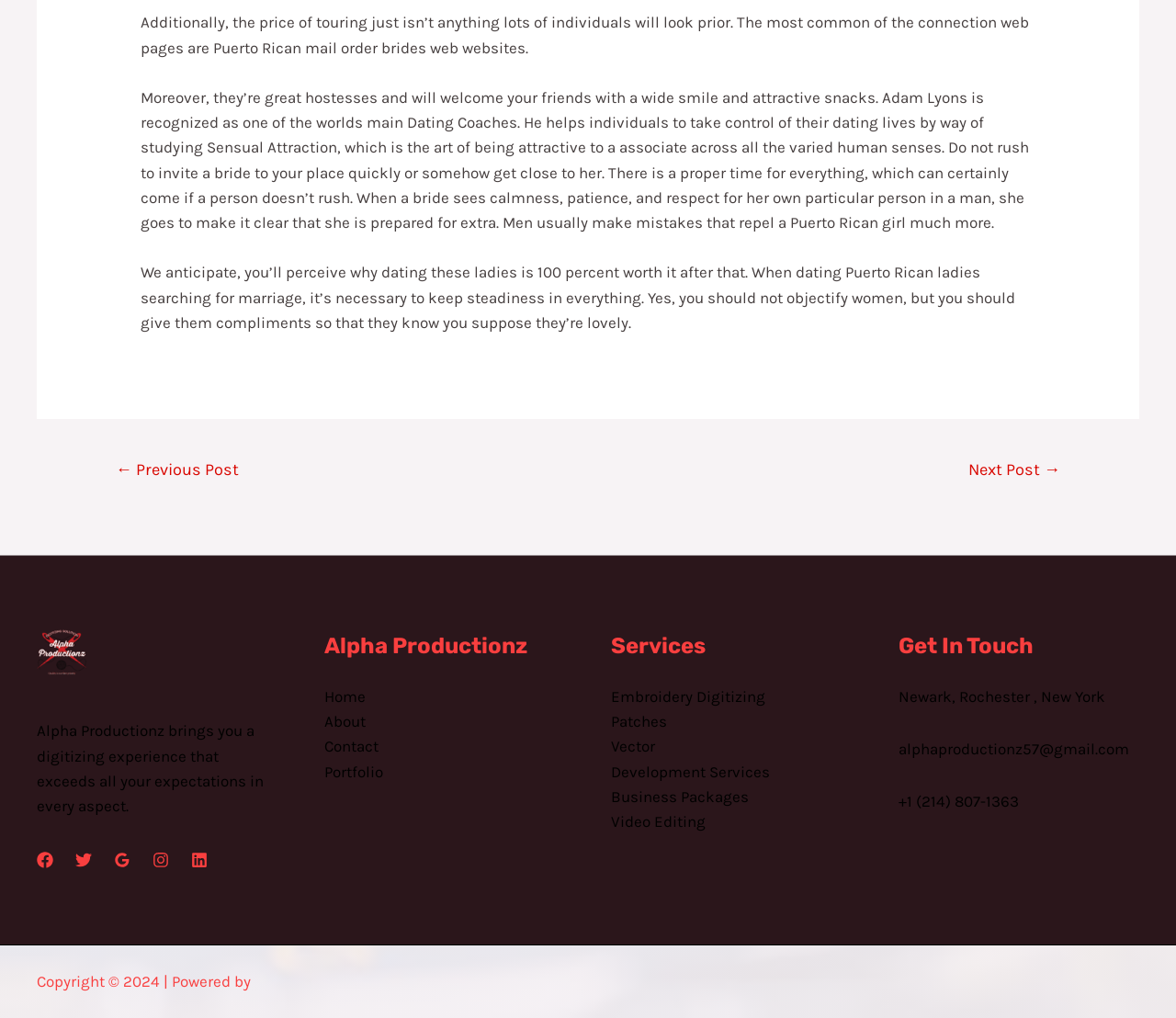Provide the bounding box coordinates of the UI element this sentence describes: "Patches".

[0.52, 0.7, 0.567, 0.718]